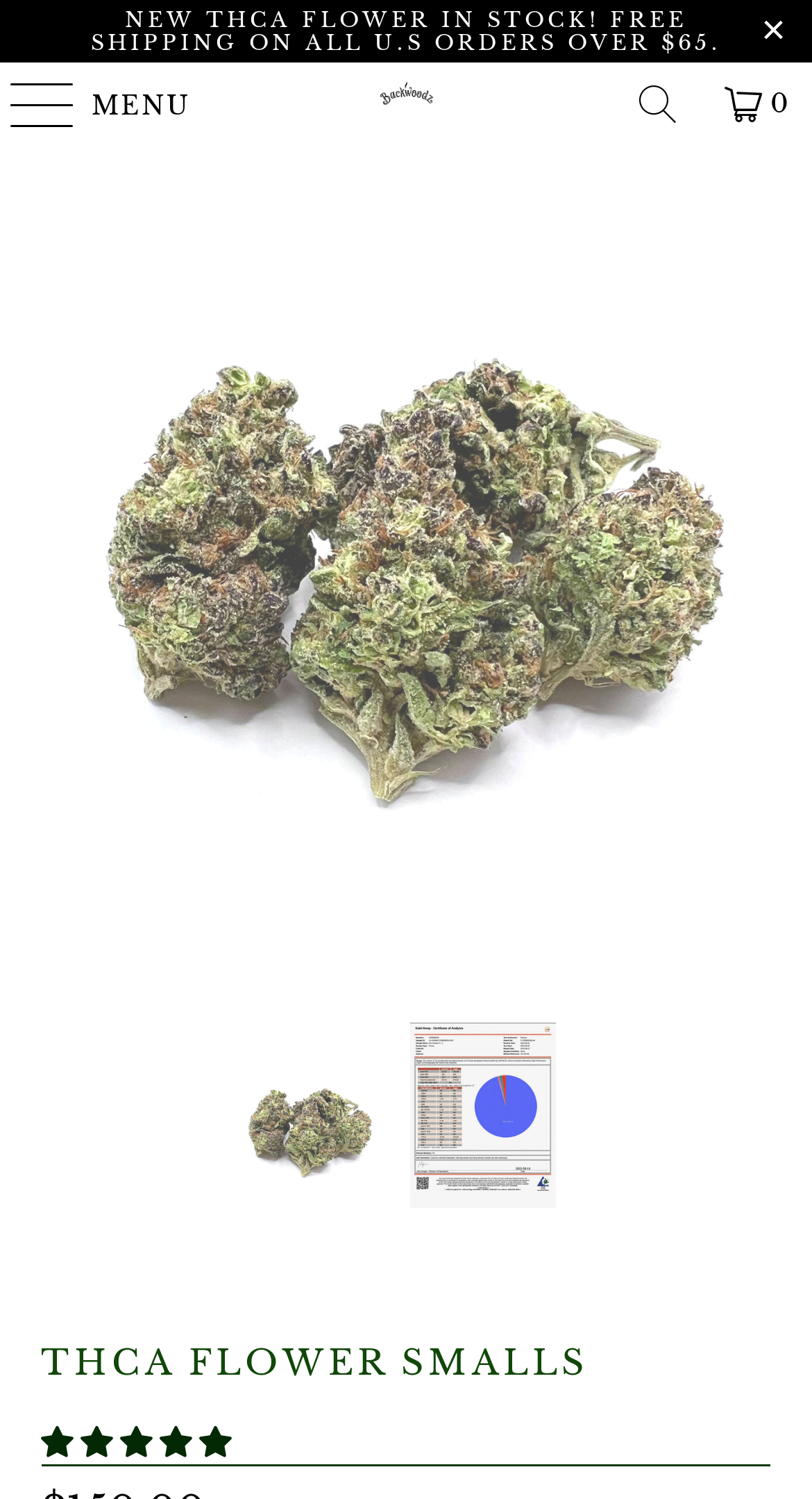Could you provide the bounding box coordinates for the portion of the screen to click to complete this instruction: "Click on Next"?

[0.87, 0.153, 0.952, 0.64]